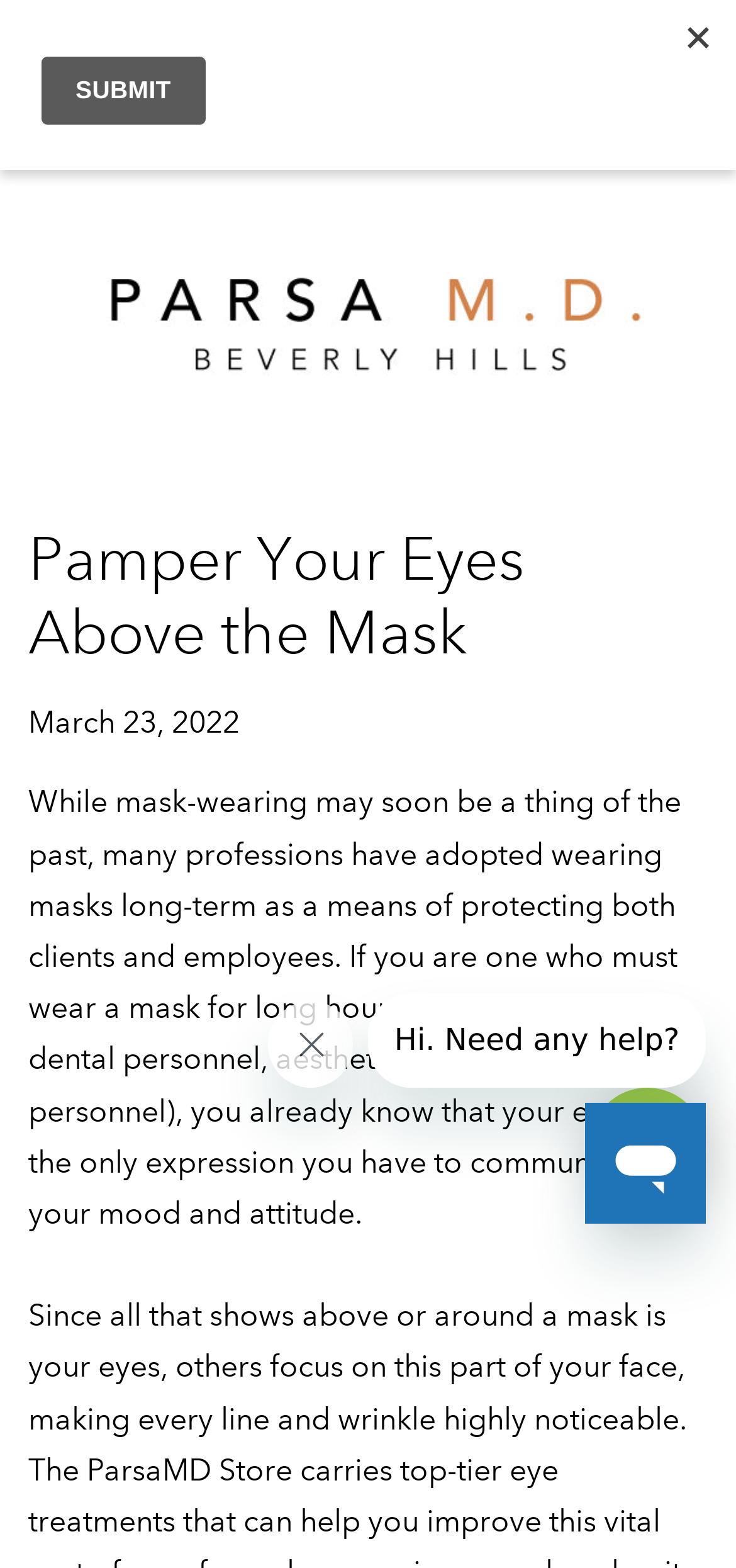Using the format (top-left x, top-left y, bottom-right x, bottom-right y), provide the bounding box coordinates for the described UI element. All values should be floating point numbers between 0 and 1: alt="Shop Parsa MD"

[0.038, 0.134, 0.962, 0.268]